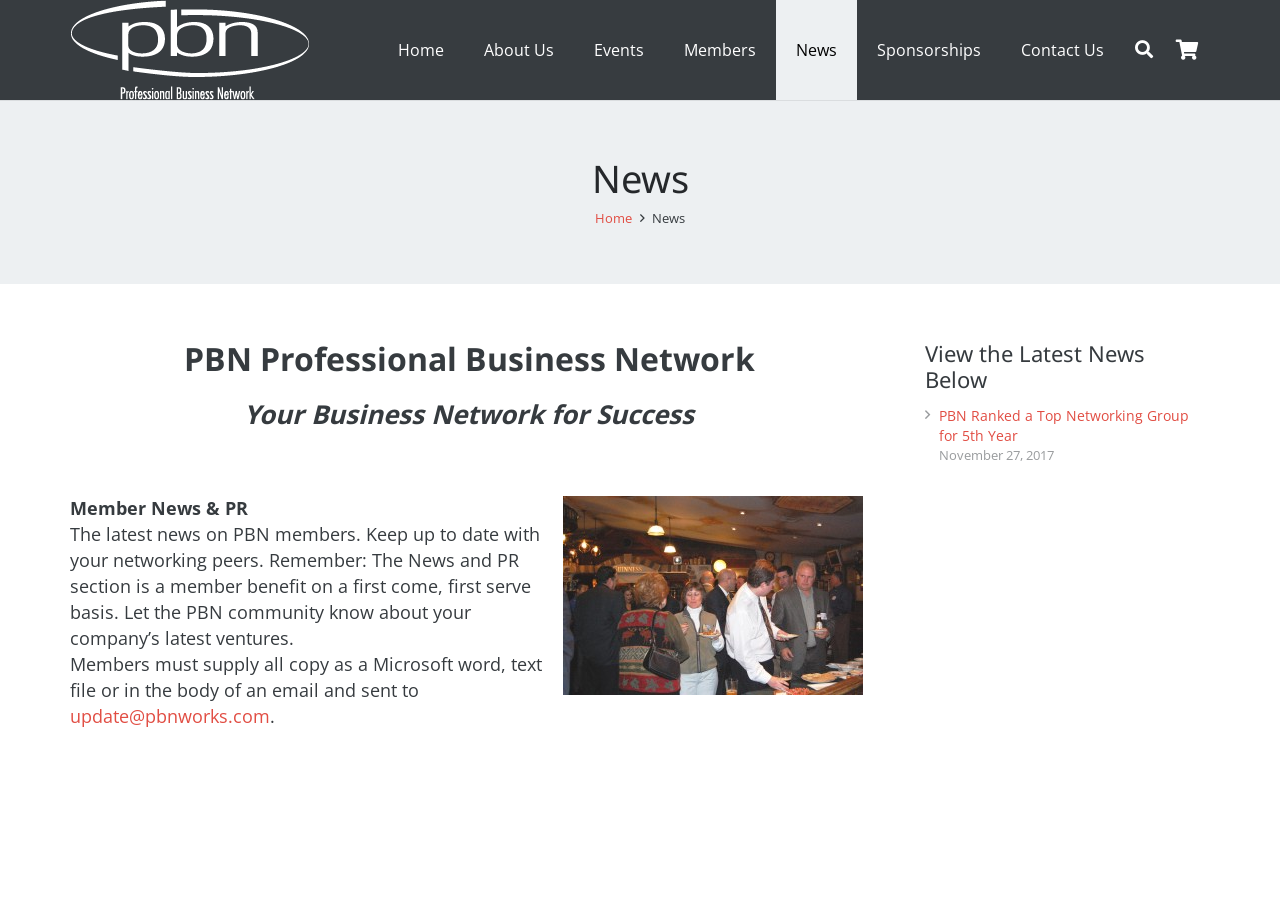Pinpoint the bounding box coordinates of the clickable element to carry out the following instruction: "contact us."

[0.782, 0.0, 0.878, 0.111]